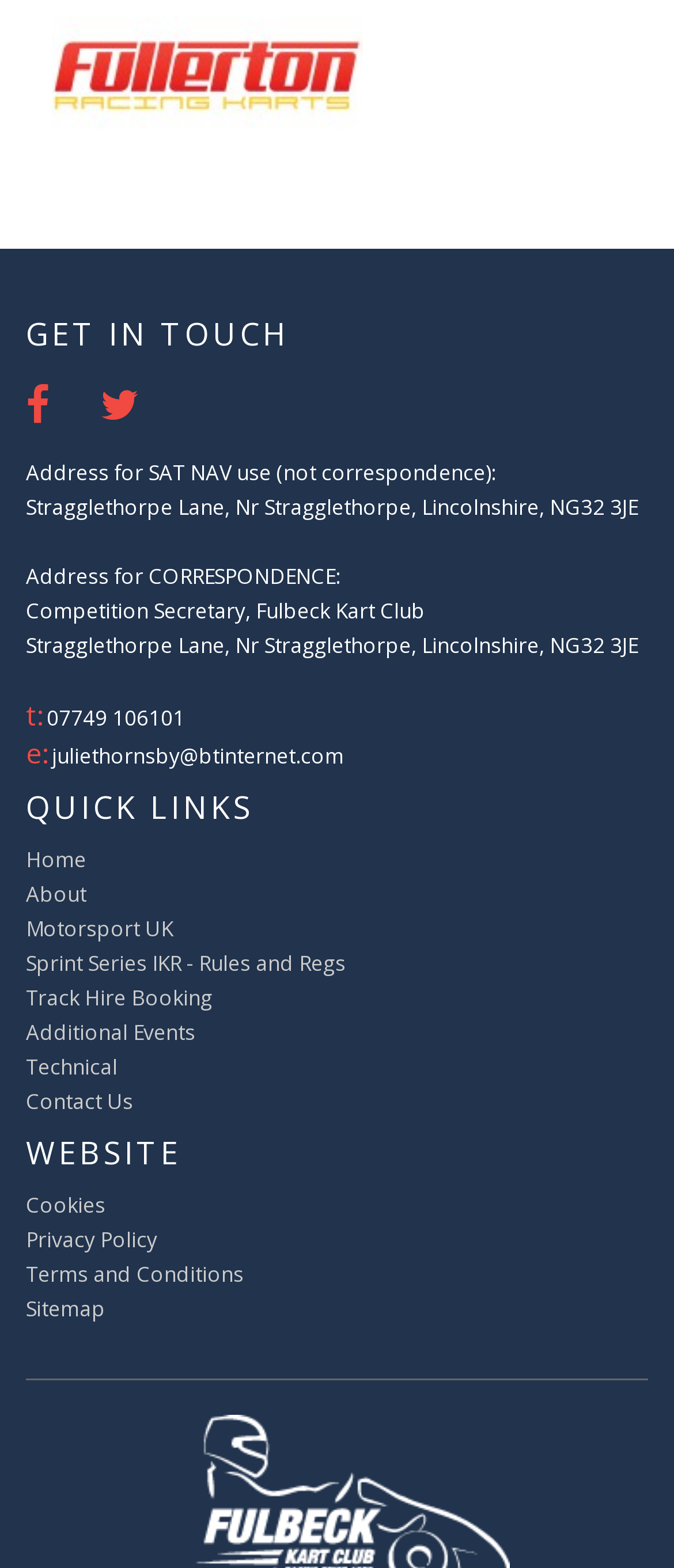Please locate the bounding box coordinates of the element that should be clicked to complete the given instruction: "Click the Home link".

[0.038, 0.539, 0.128, 0.557]